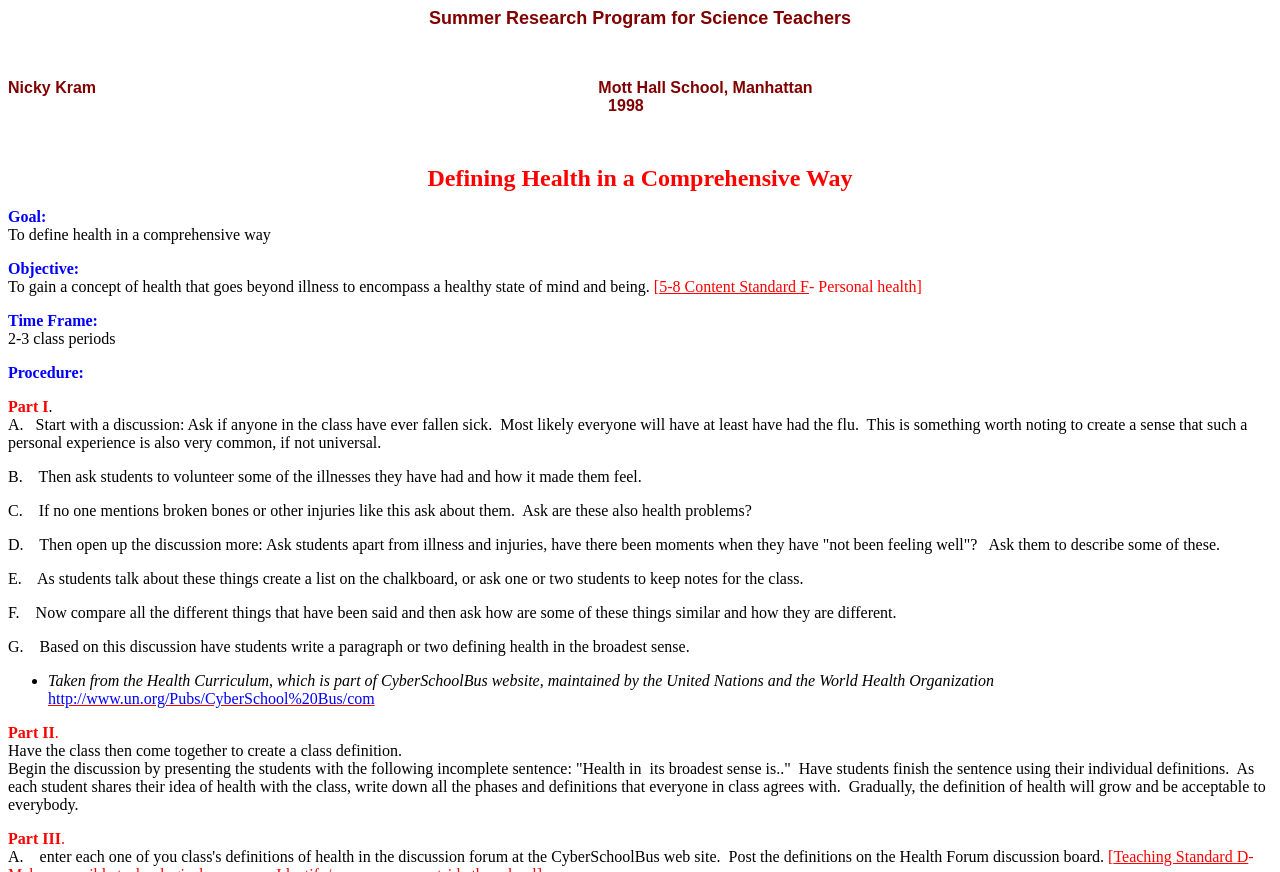Please give a succinct answer using a single word or phrase:
What is the goal of the program?

To define health in a comprehensive way